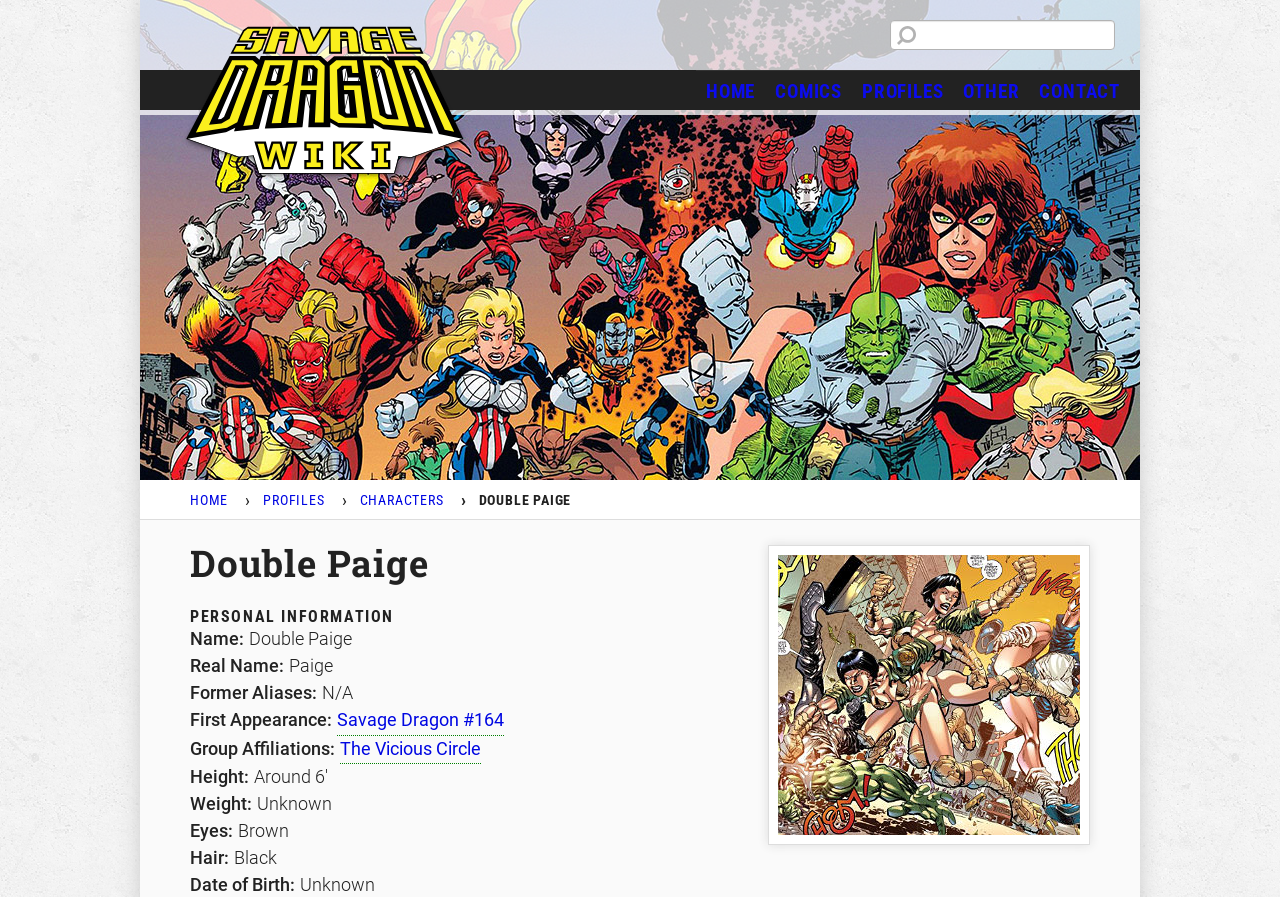Please find the bounding box for the UI element described by: "Savage Dragon #164".

[0.263, 0.789, 0.394, 0.82]